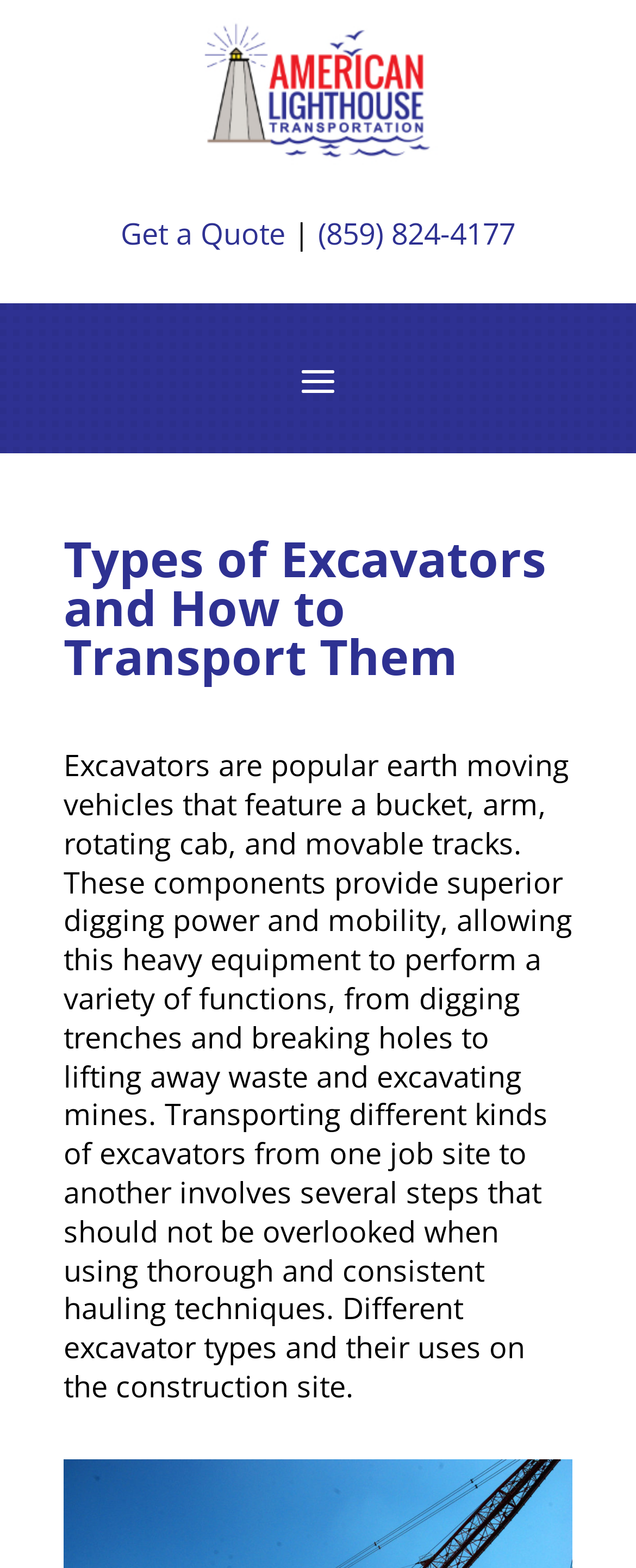Generate the text of the webpage's primary heading.

Types of Excavators and How to Transport Them